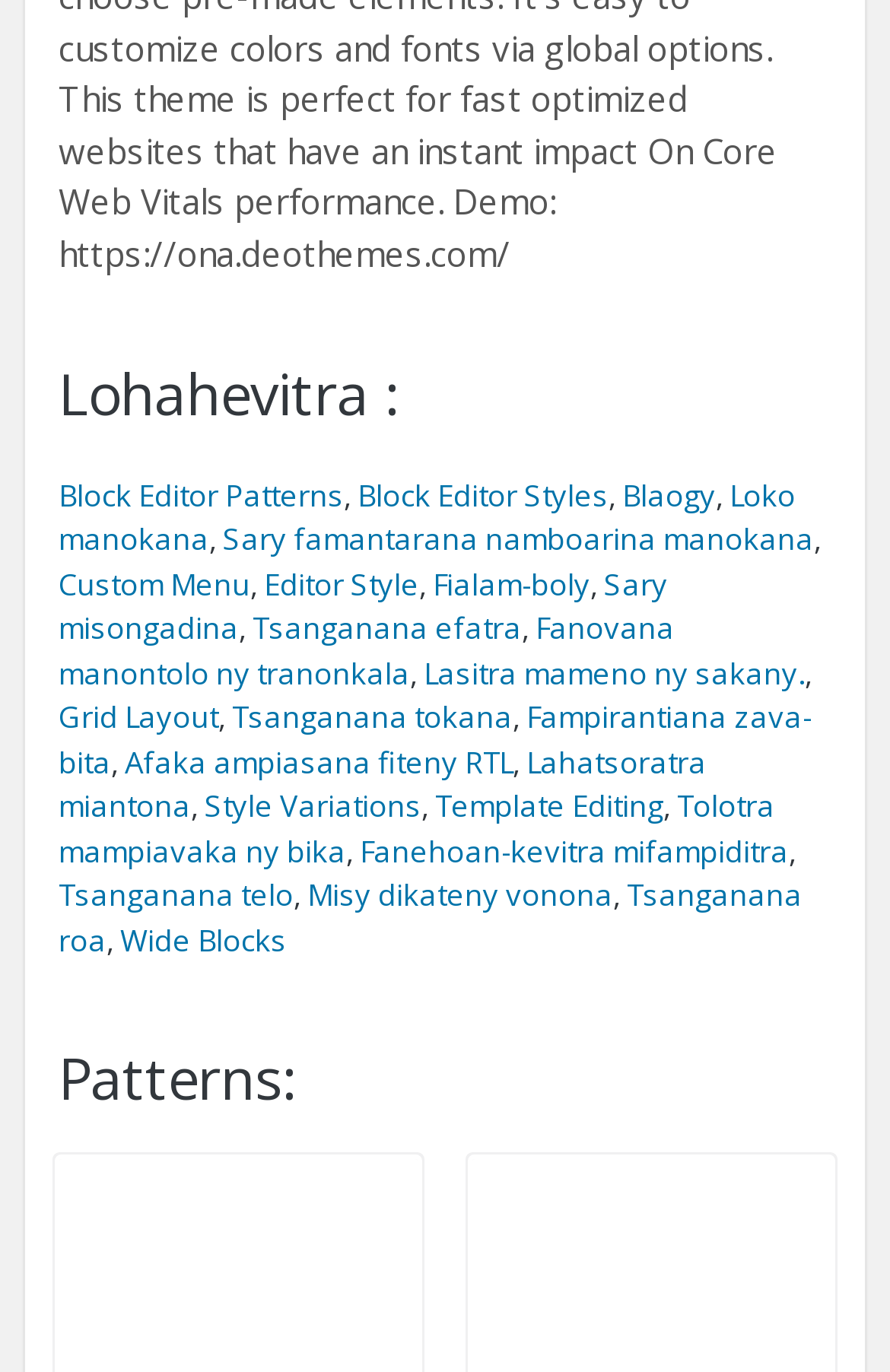What is the first pattern mentioned?
Refer to the image and provide a one-word or short phrase answer.

Block Editor Patterns